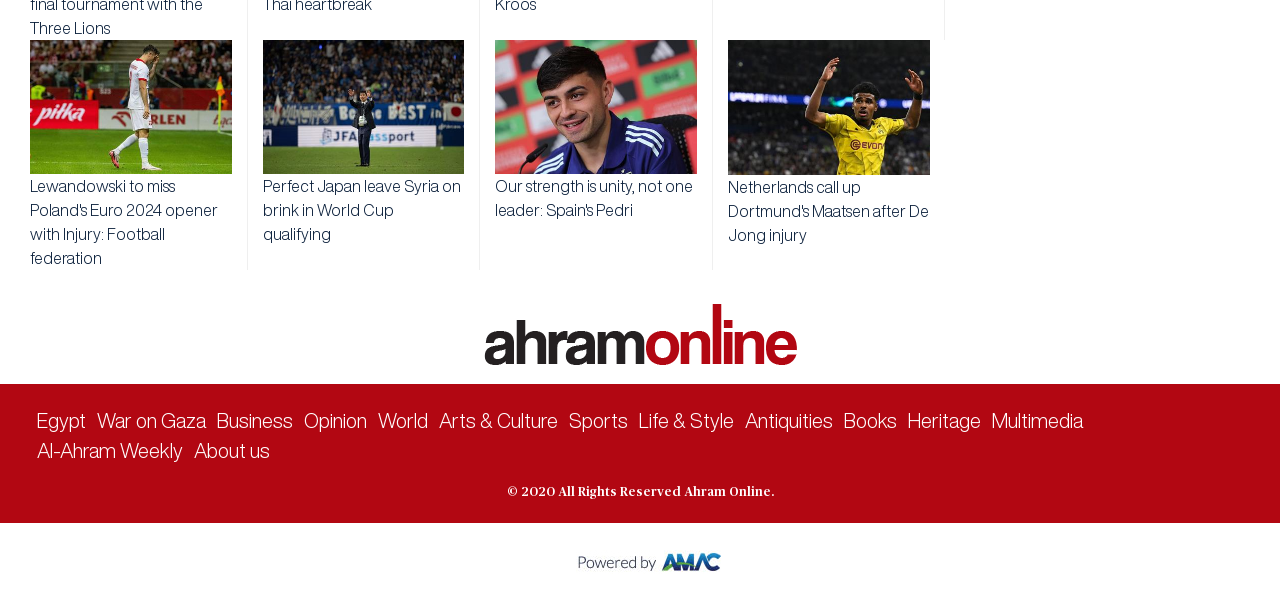Using the element description: "Life & Style", determine the bounding box coordinates. The coordinates should be in the format [left, top, right, bottom], with values between 0 and 1.

[0.499, 0.695, 0.573, 0.731]